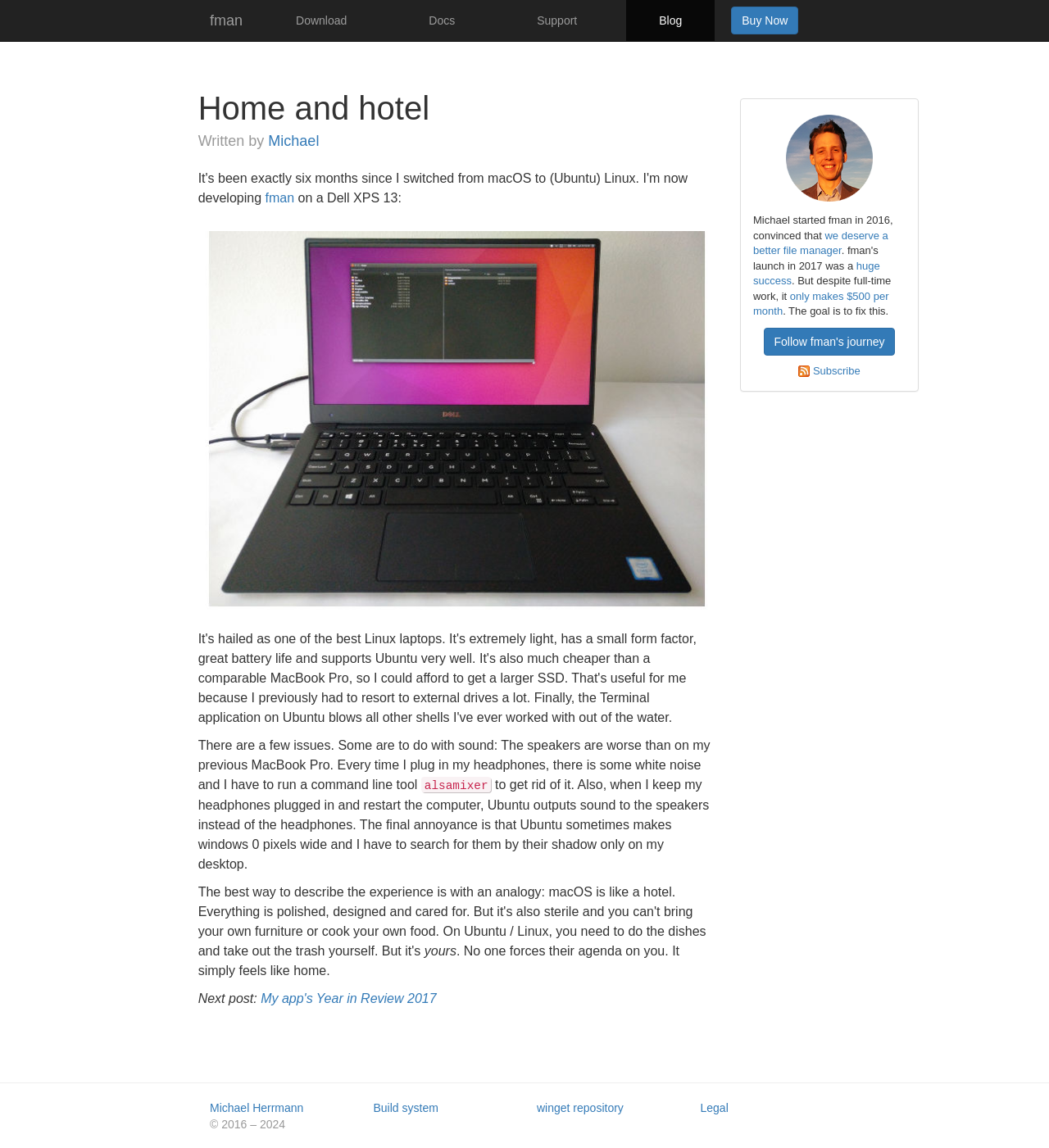Locate the bounding box coordinates of the element that should be clicked to fulfill the instruction: "Go to the Download page".

[0.251, 0.0, 0.362, 0.036]